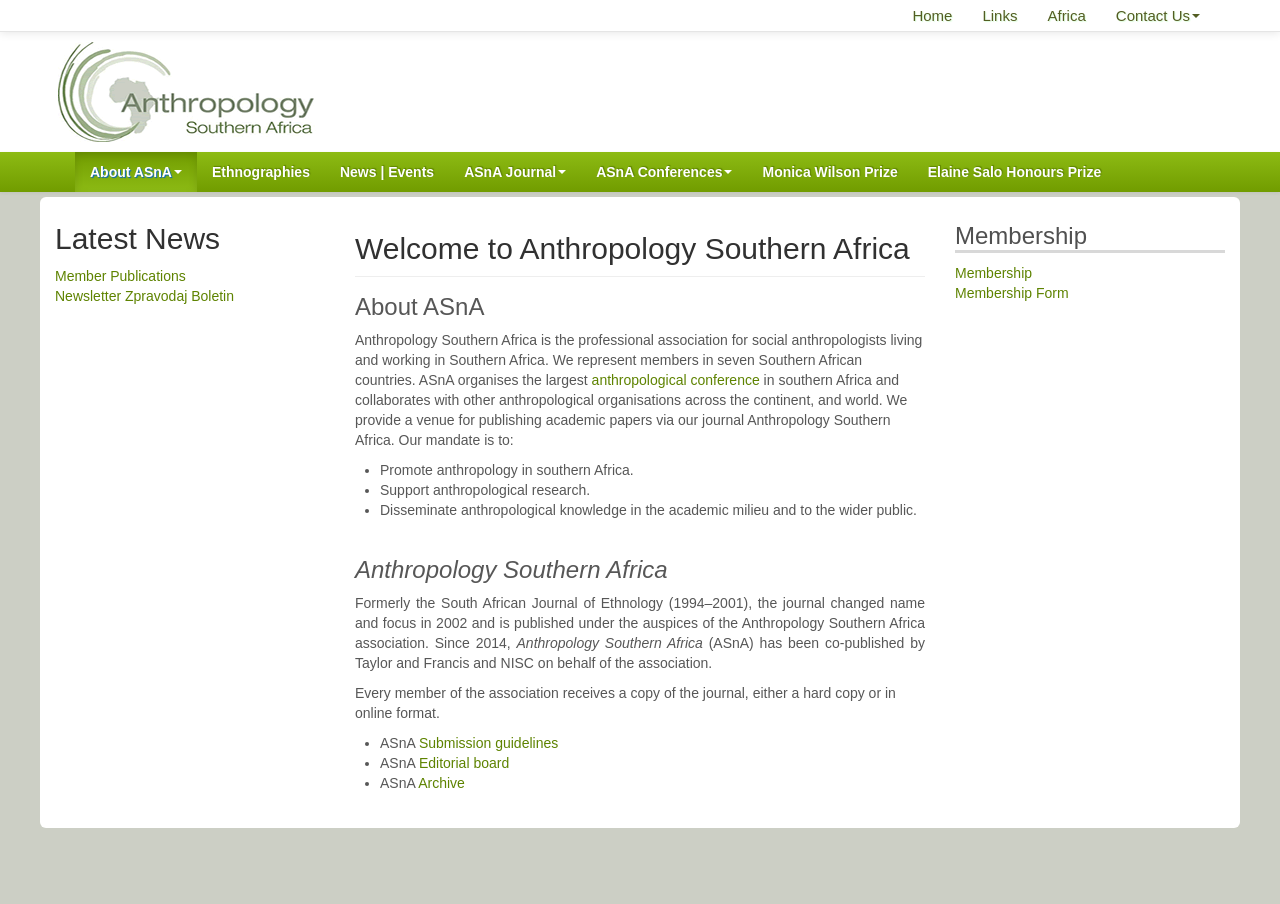Find the bounding box coordinates for the element that must be clicked to complete the instruction: "Learn more about ASnA". The coordinates should be four float numbers between 0 and 1, indicated as [left, top, right, bottom].

[0.059, 0.168, 0.154, 0.212]